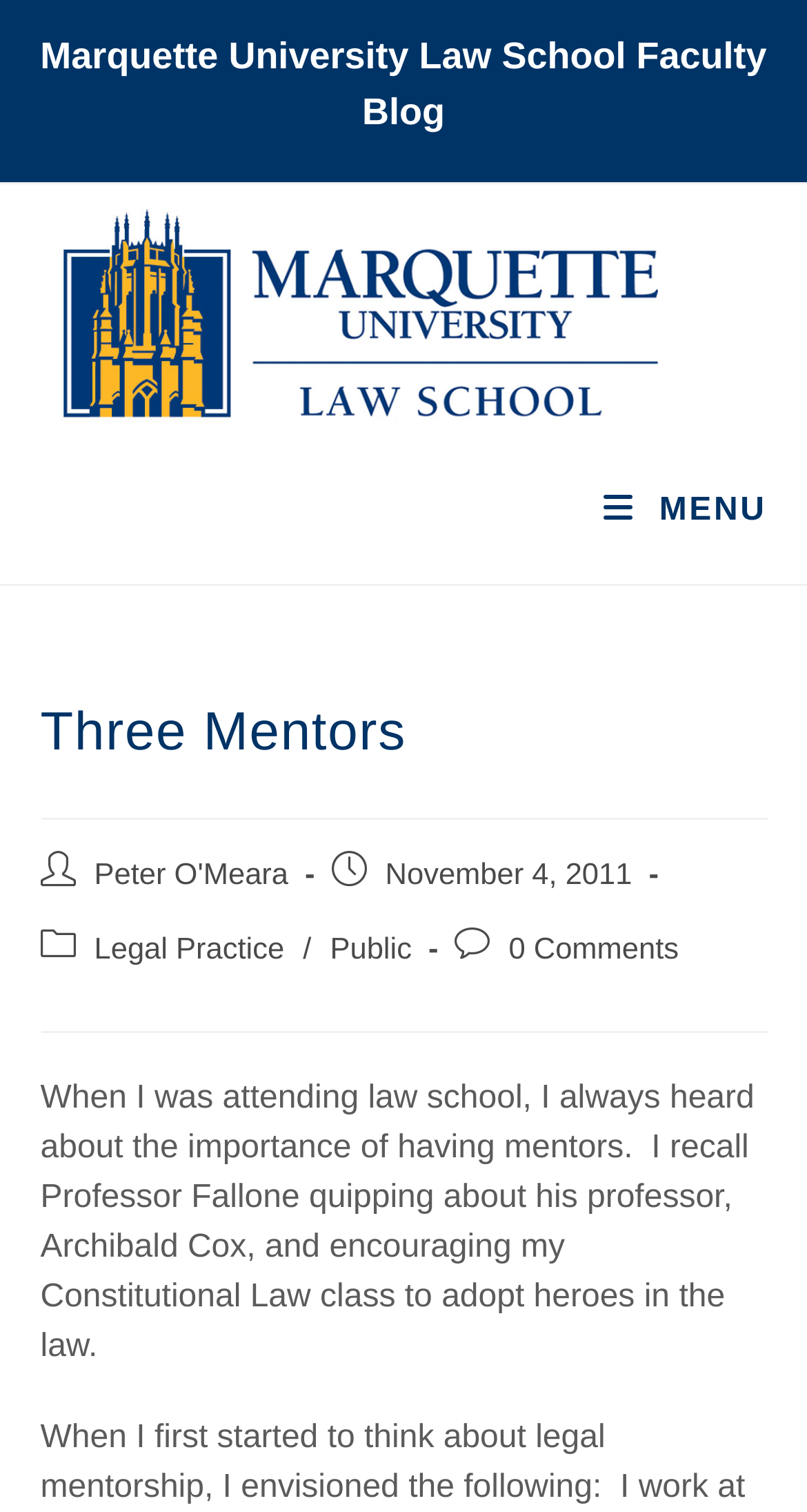What is the date of the post?
Your answer should be a single word or phrase derived from the screenshot.

November 4, 2011